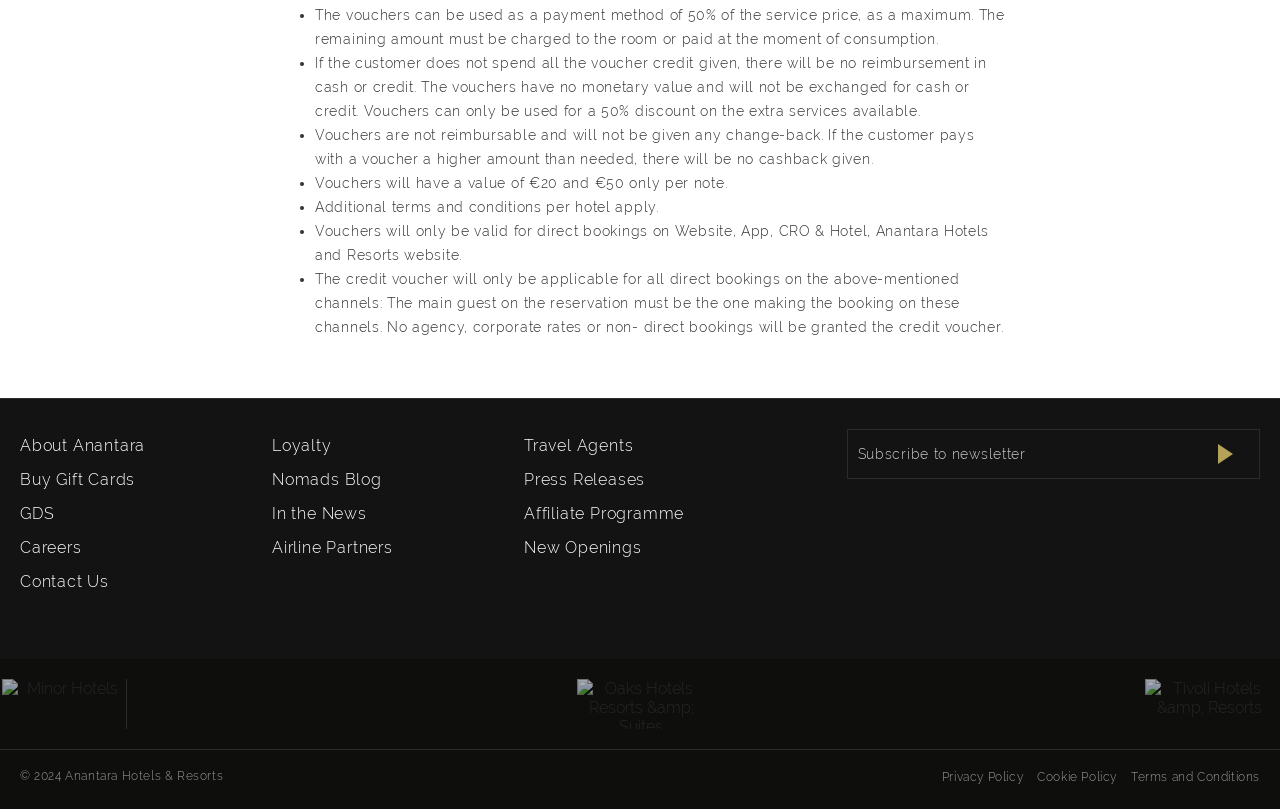Give a concise answer using one word or a phrase to the following question:
What is the value of each voucher?

€20 or €50